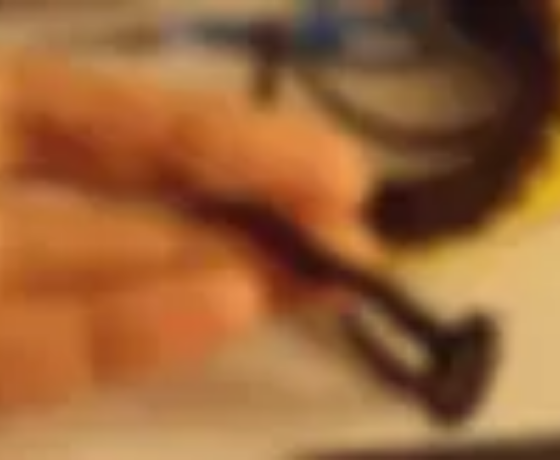Is the Russian Join technique involved?
Based on the image, provide a one-word or brief-phrase response.

Yes